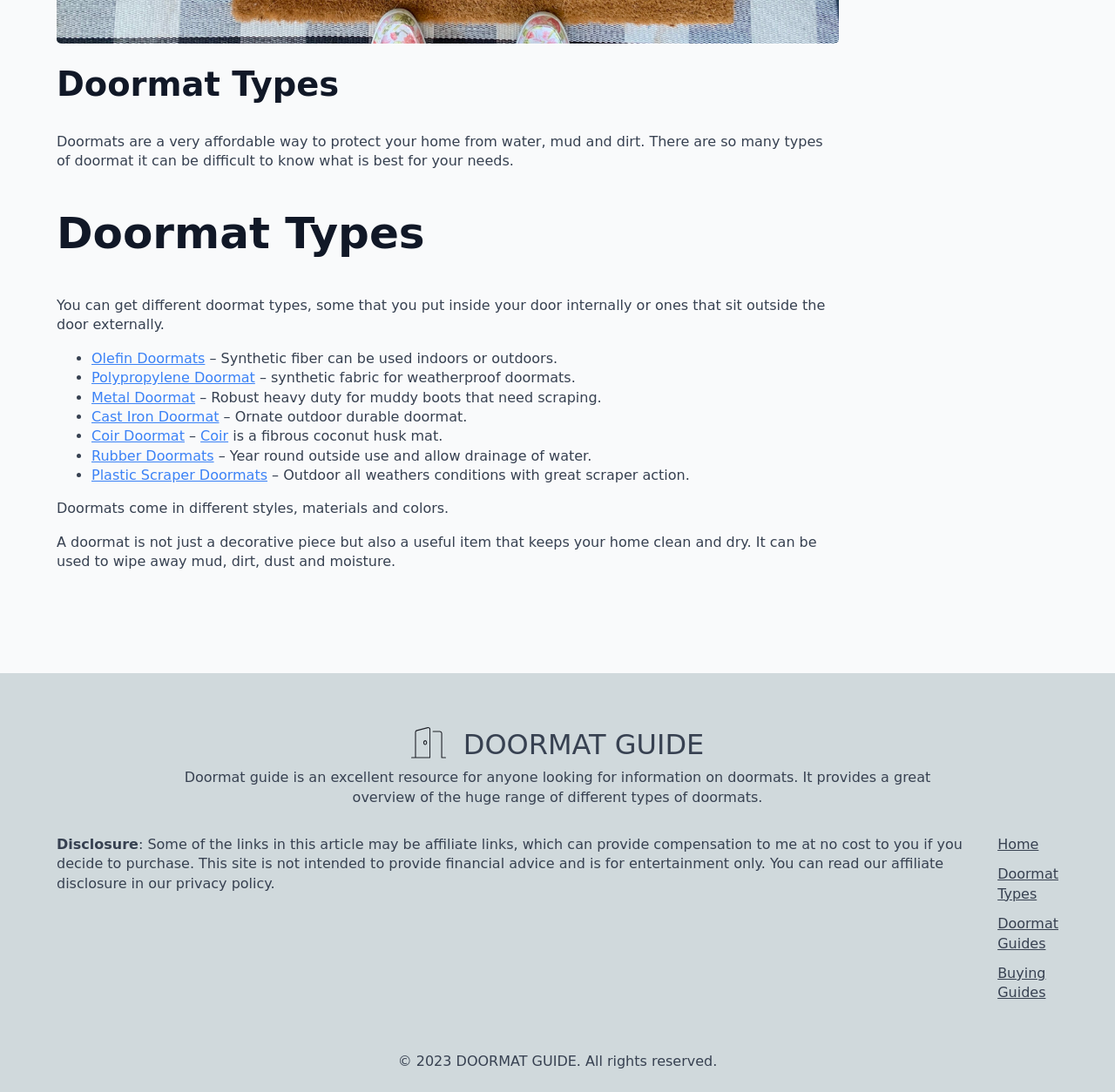Determine the bounding box of the UI component based on this description: "Doormat Types". The bounding box coordinates should be four float values between 0 and 1, i.e., [left, top, right, bottom].

[0.895, 0.792, 0.949, 0.828]